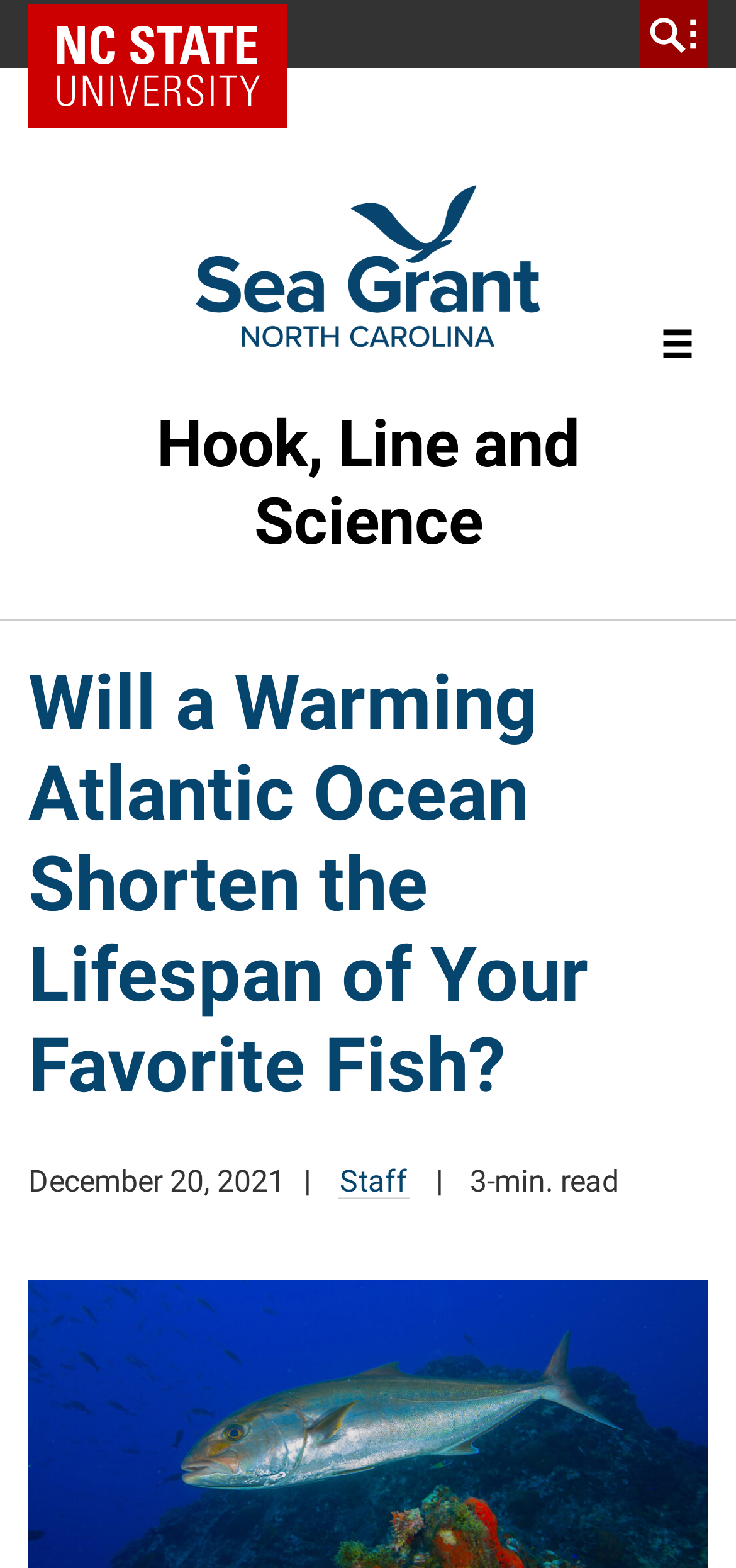Provide a brief response to the question below using a single word or phrase: 
What is the purpose of the button on the top right?

Menu